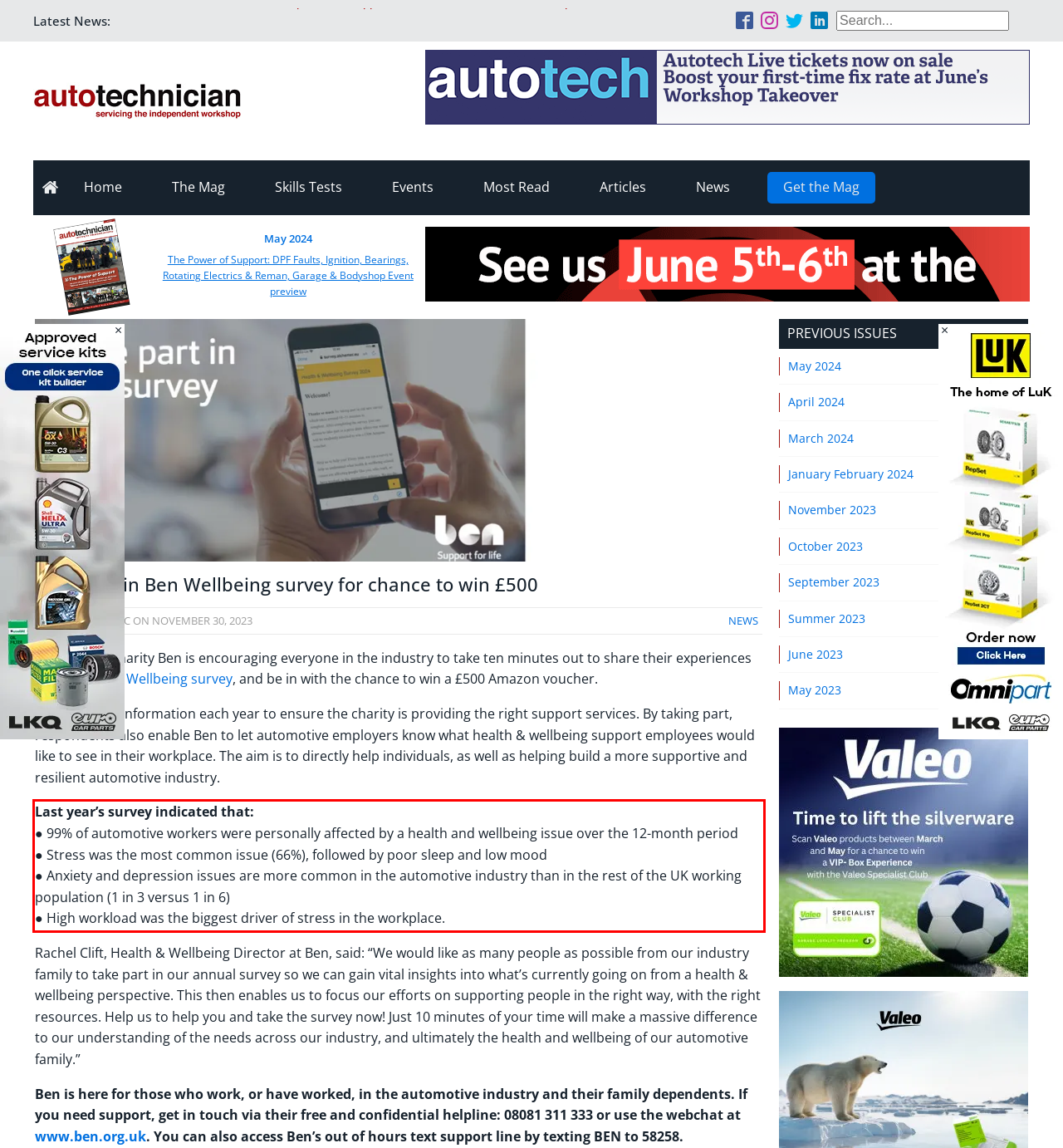Using the webpage screenshot, recognize and capture the text within the red bounding box.

Last year’s survey indicated that: ● 99% of automotive workers were personally affected by a health and wellbeing issue over the 12-month period ● Stress was the most common issue (66%), followed by poor sleep and low mood ● Anxiety and depression issues are more common in the automotive industry than in the rest of the UK working population (1 in 3 versus 1 in 6) ● High workload was the biggest driver of stress in the workplace.